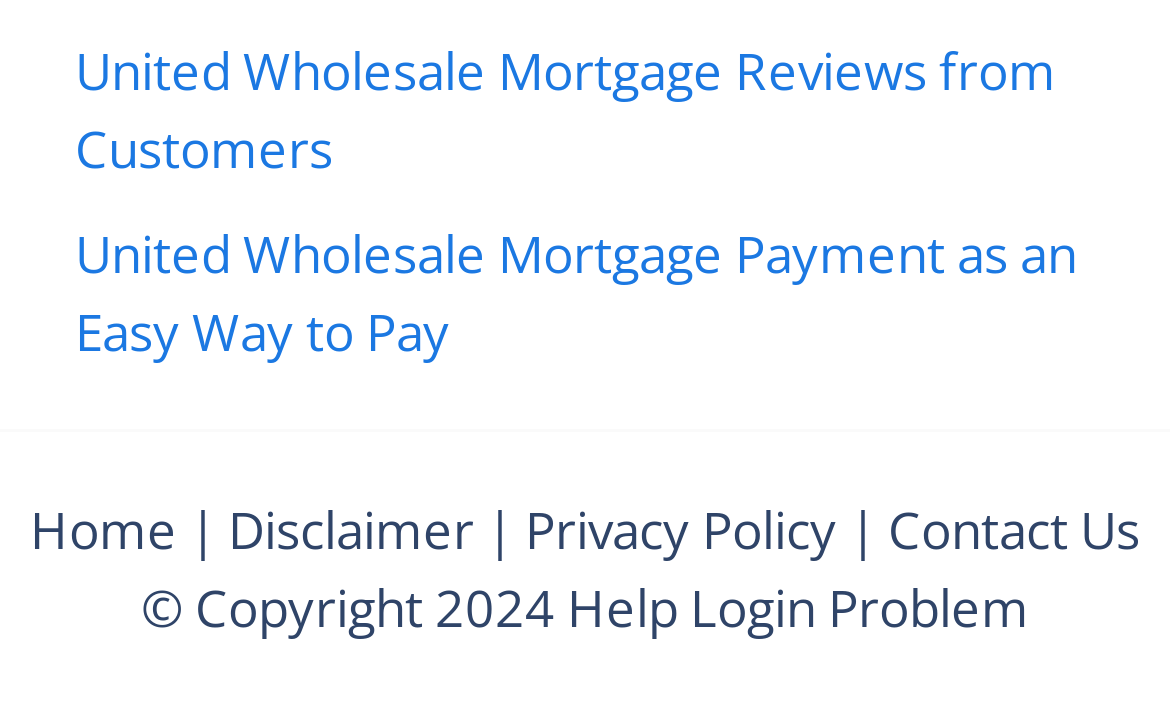How many links are there at the top of the webpage?
Answer the question with a single word or phrase by looking at the picture.

2